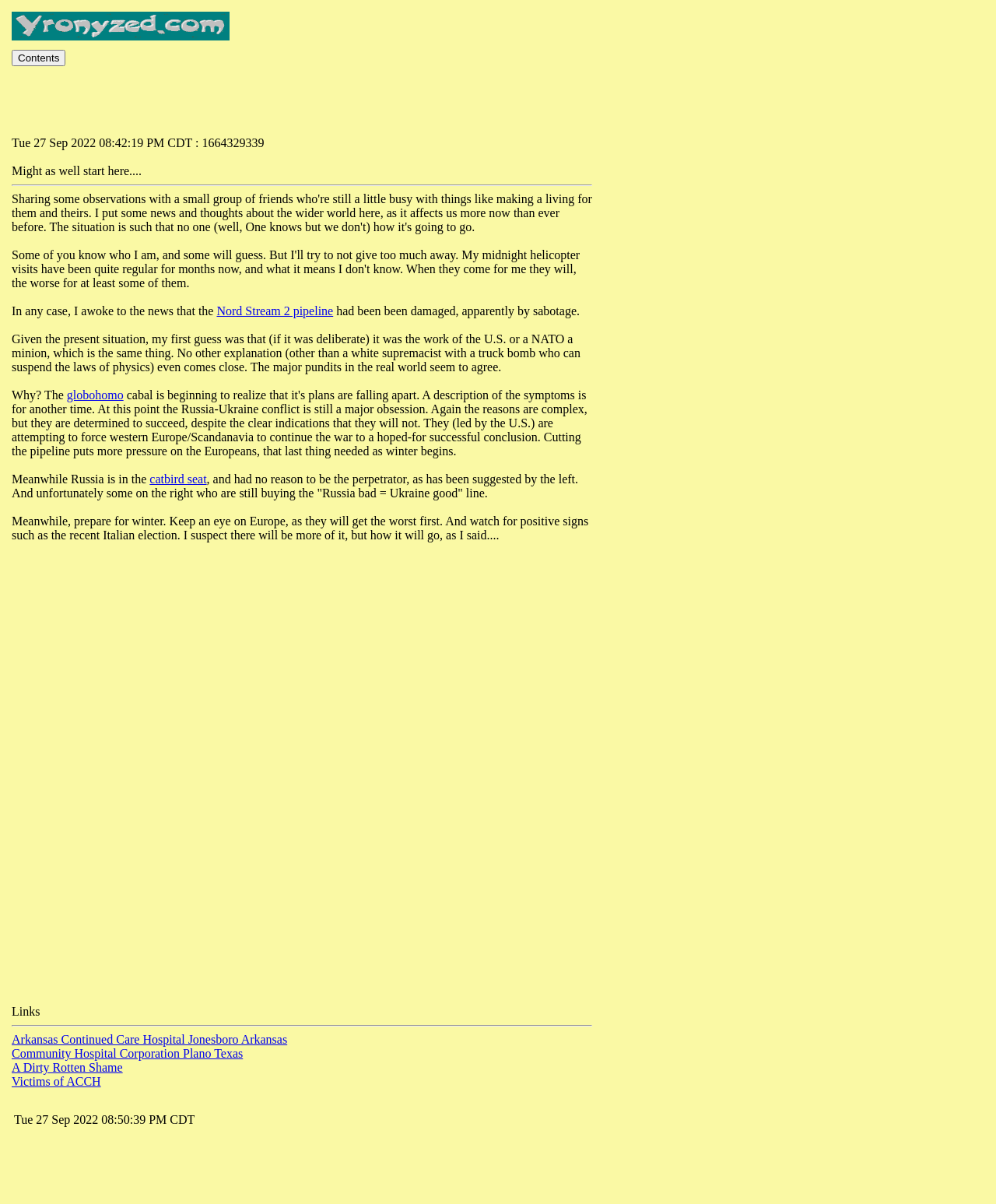Reply to the question with a single word or phrase:
What is the date of the article?

Tue 27 Sep 2022 08:50:39 PM CDT